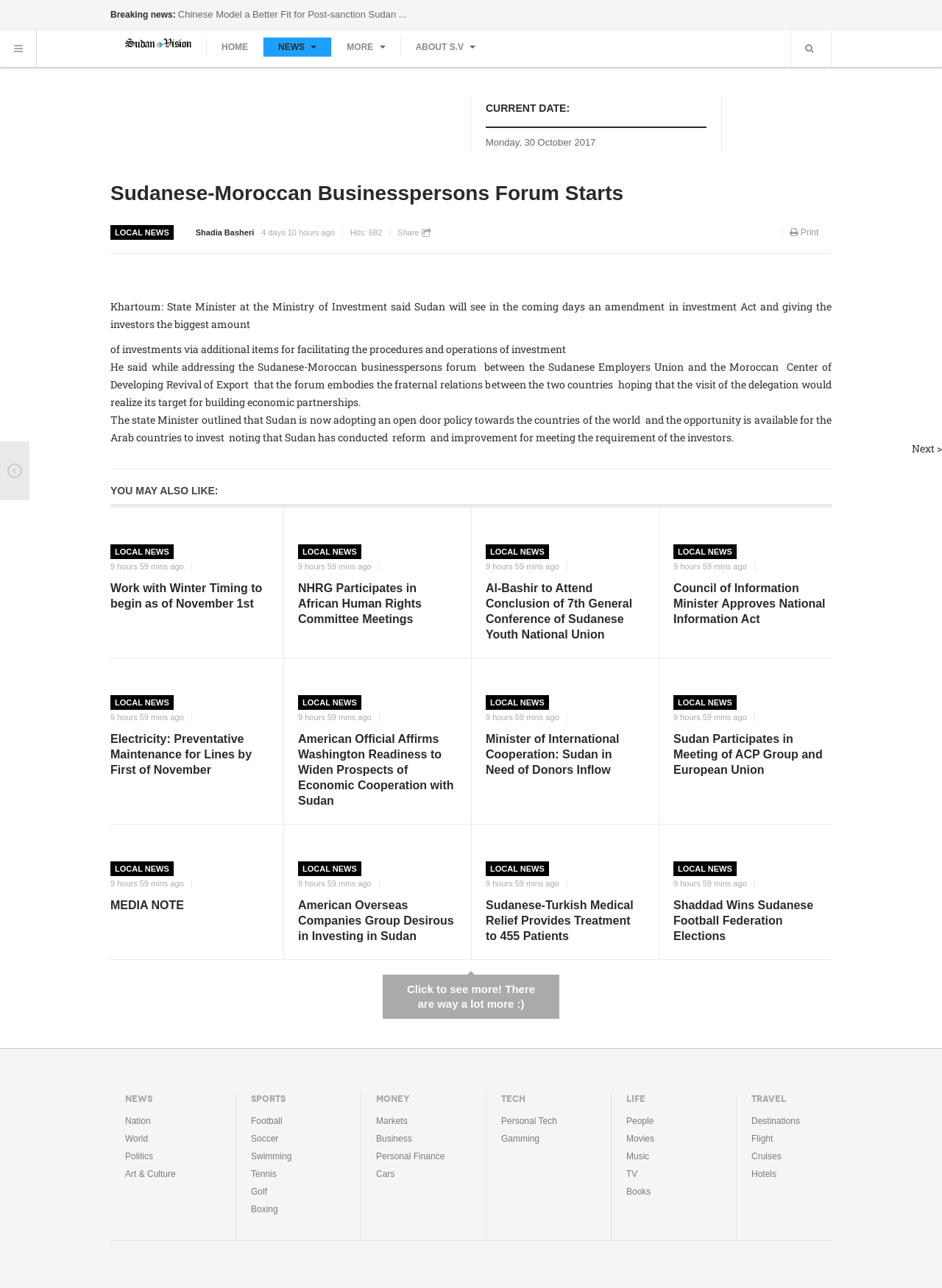Answer the question with a single word or phrase: 
What is the current date?

Monday, 30 October 2017